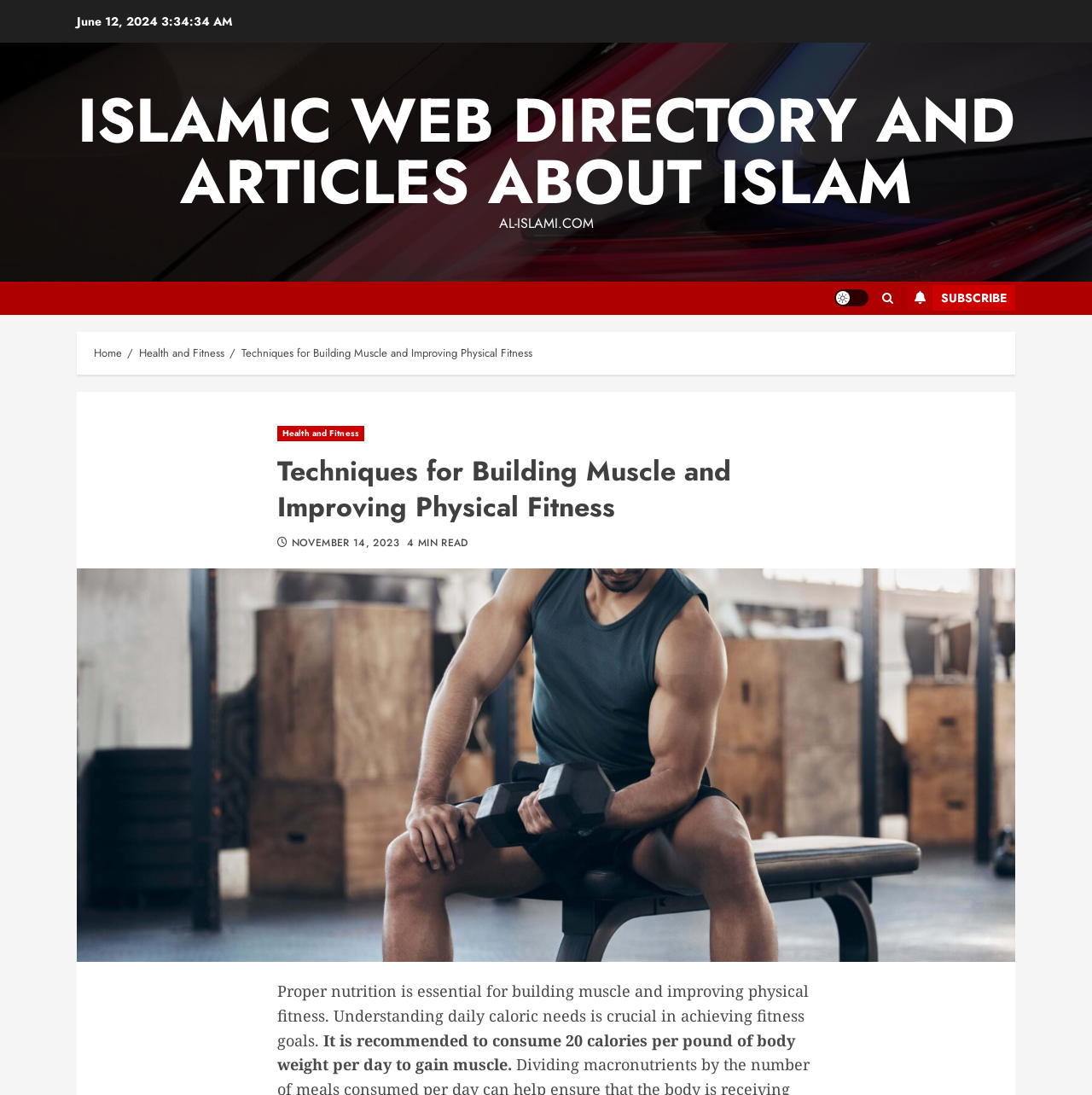Identify the bounding box for the UI element that is described as follows: "Light/Dark Button".

[0.764, 0.264, 0.795, 0.28]